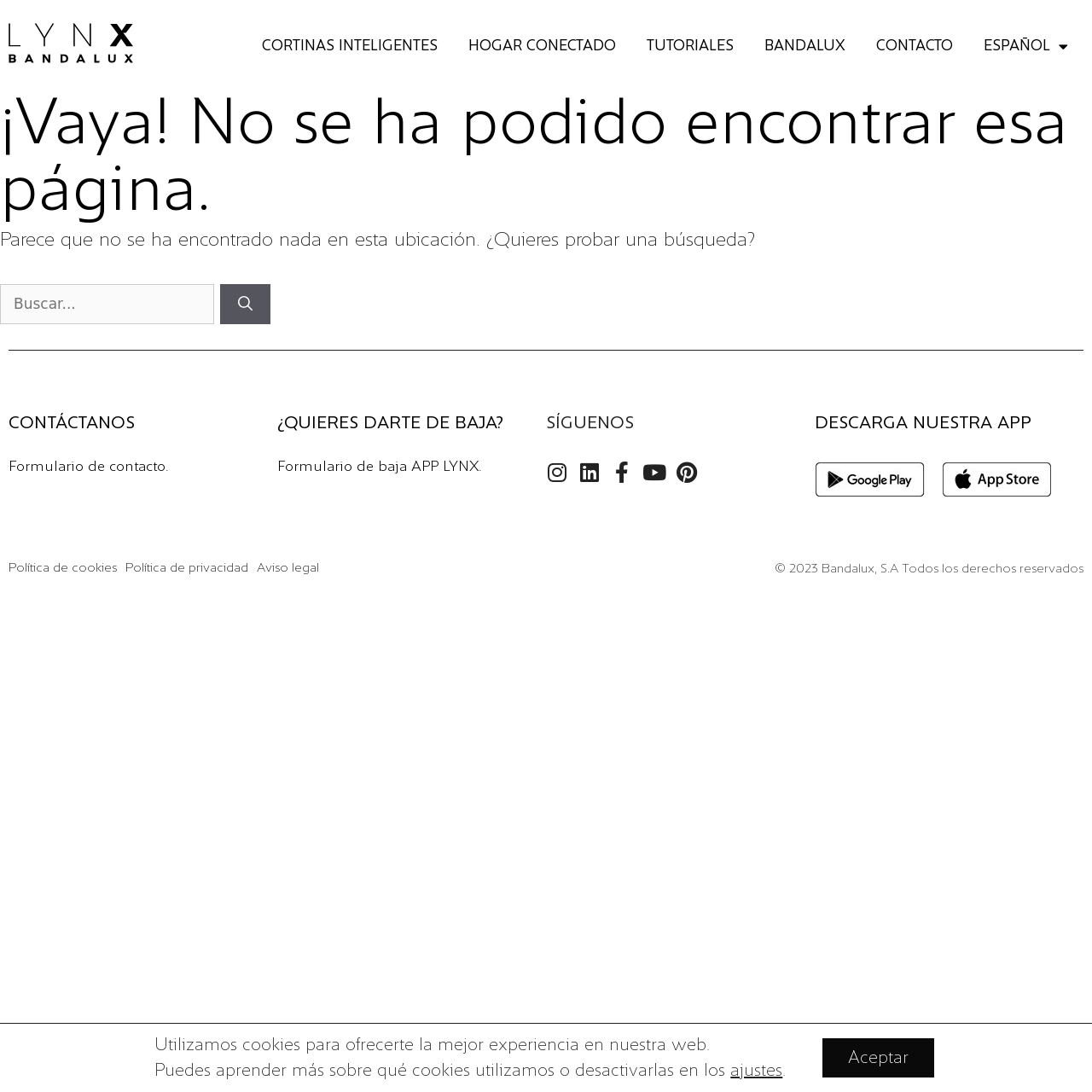Please specify the bounding box coordinates of the region to click in order to perform the following instruction: "post a comment".

None